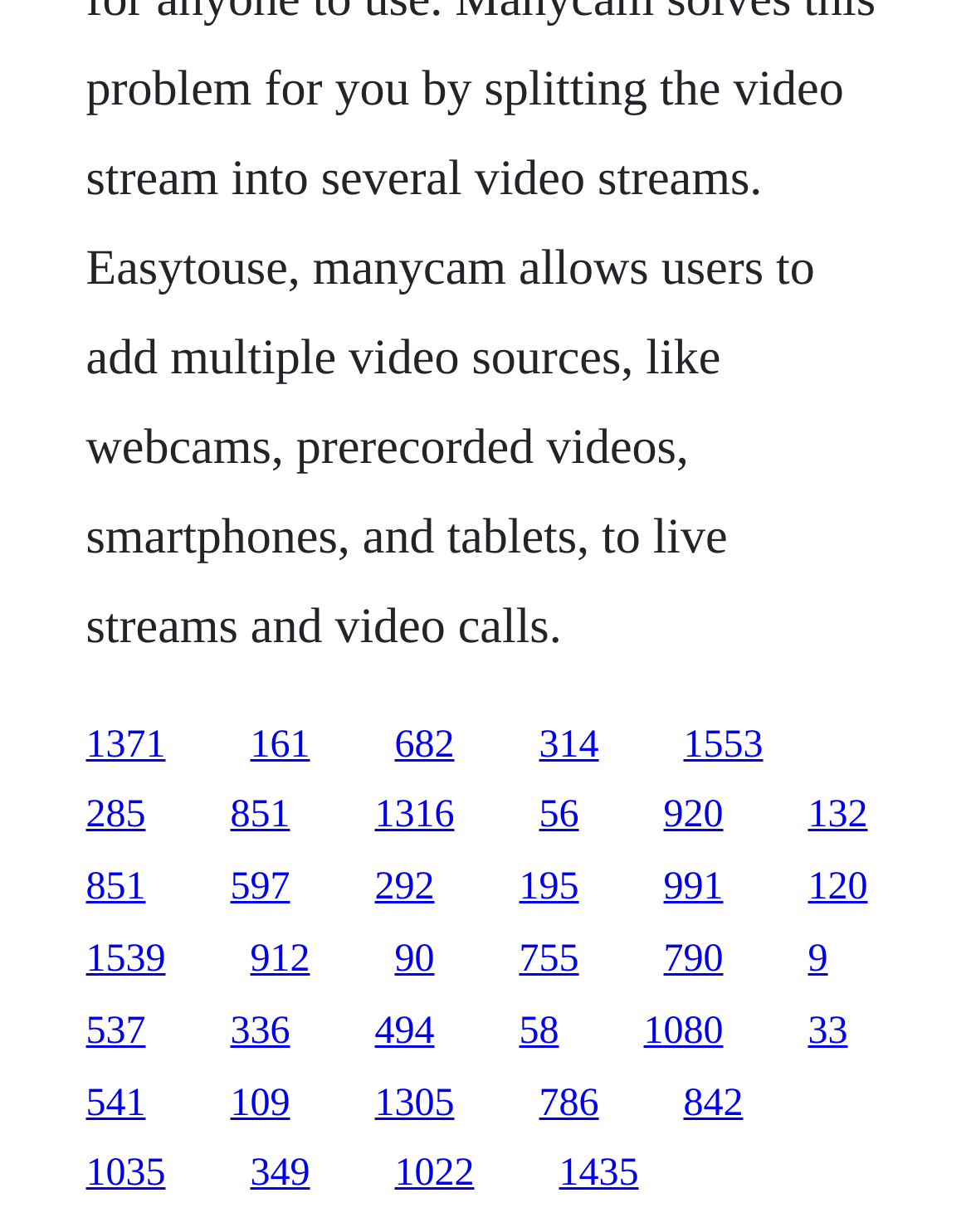How many links are on the webpage?
Please provide a single word or phrase as your answer based on the image.

50